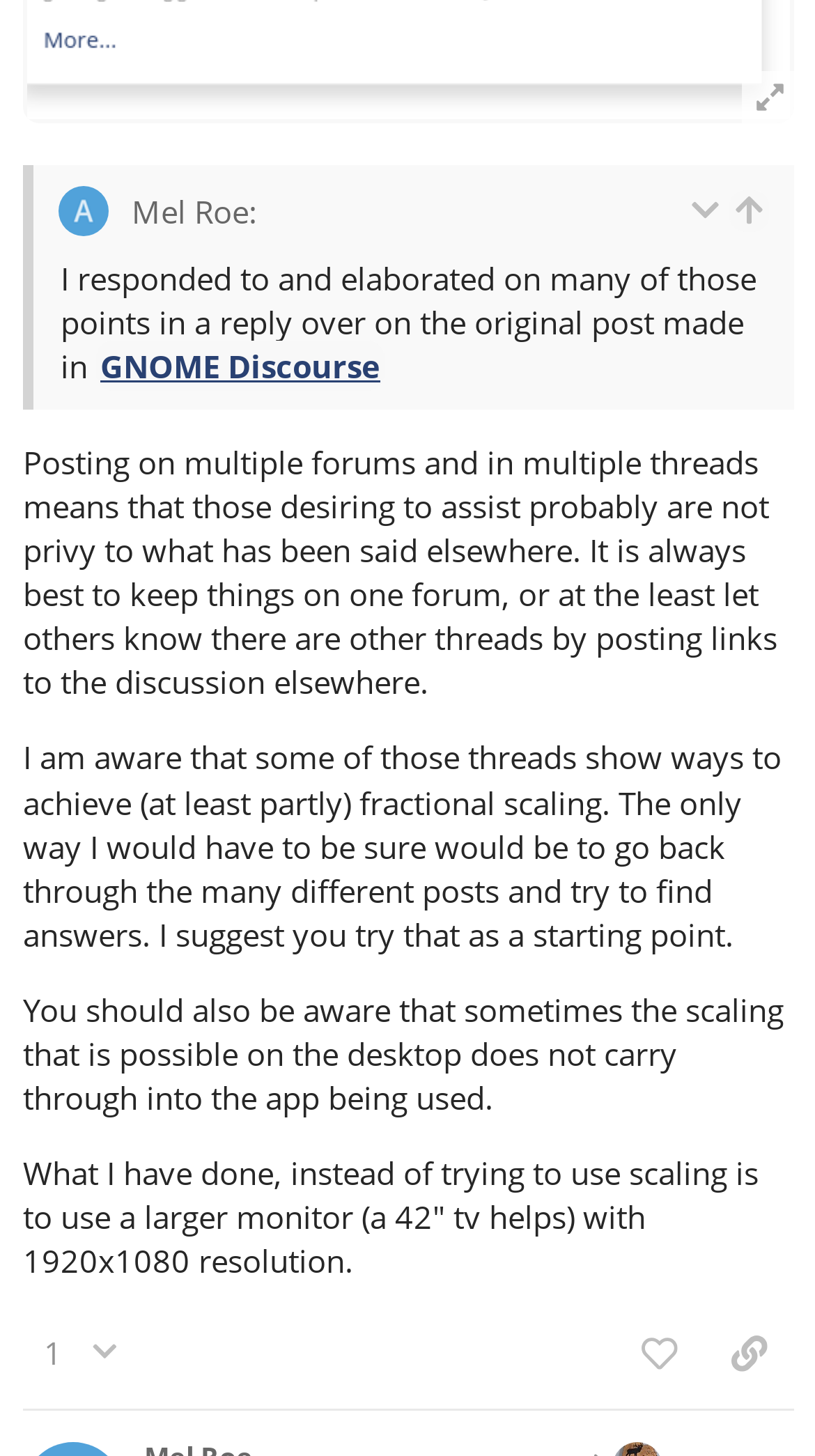Provide the bounding box coordinates of the area you need to click to execute the following instruction: "Click the 'Related Topics' heading".

[0.026, 0.273, 0.974, 0.309]